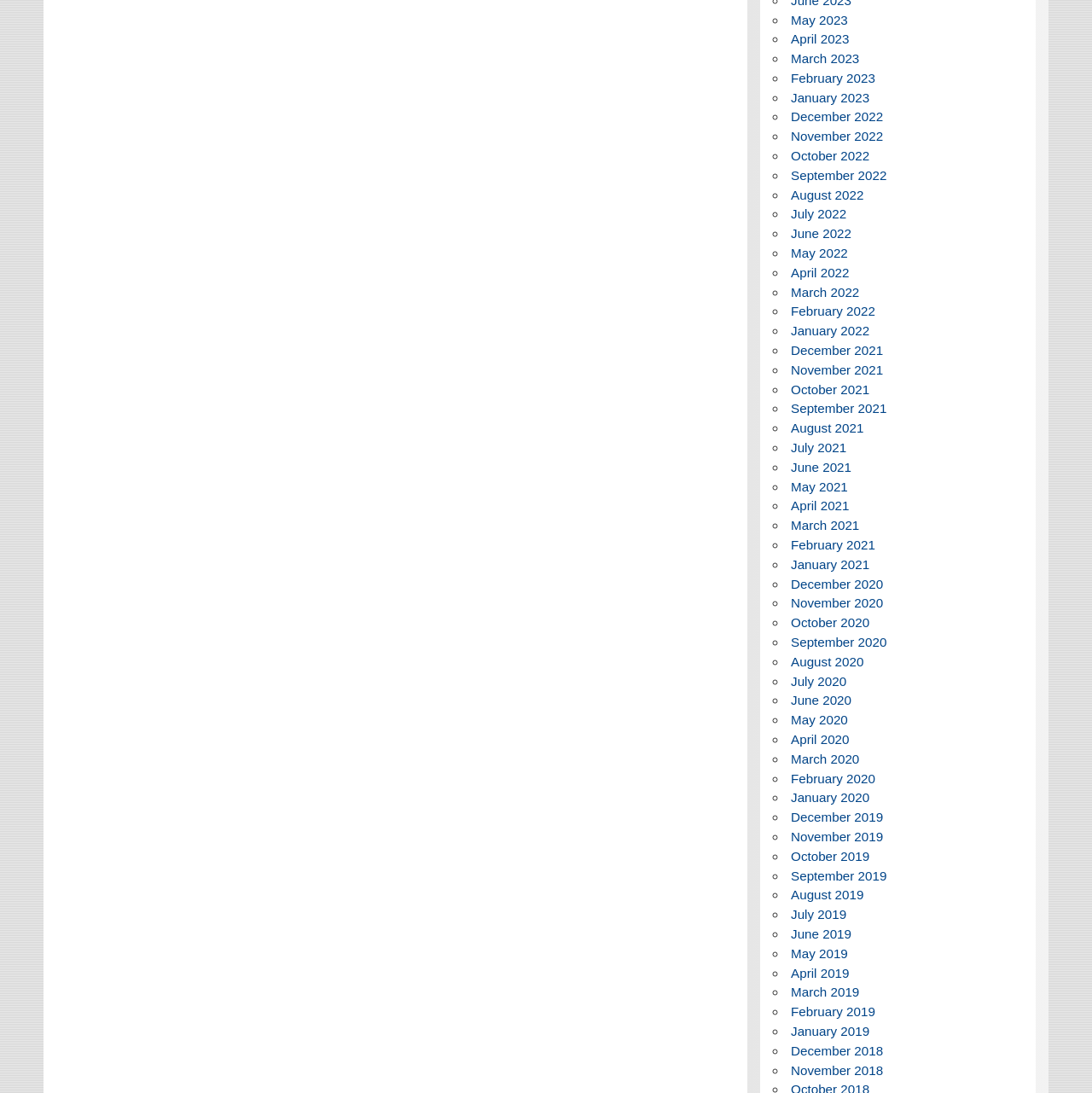Please identify the bounding box coordinates of the element that needs to be clicked to perform the following instruction: "Select April 2020".

[0.724, 0.67, 0.778, 0.683]